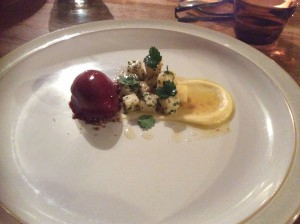Provide a comprehensive description of the image.

The image showcases an elegant dish featuring a vibrant red sorbet, likely made from blackcurrants, strategically placed on the plate alongside softly cubed ingredients that appear to be a delicate mix of textures and colors. These cubes are garnished with fresh coriander, adding a touch of greenery that complements the dish visually and flavor-wise. Adjacent to the sorbet, there is a smooth, creamy yellow sauce, likely intended to enhance the overall taste experience. The minimalist presentation on a white plate accentuates the dish’s colors while maintaining a refined look, signaling a thoughtful and artistic approach to plating. This dish is part of a dining experience that highlights a playful twist on flavors, possibly reflecting the chef’s creativity and signature style.